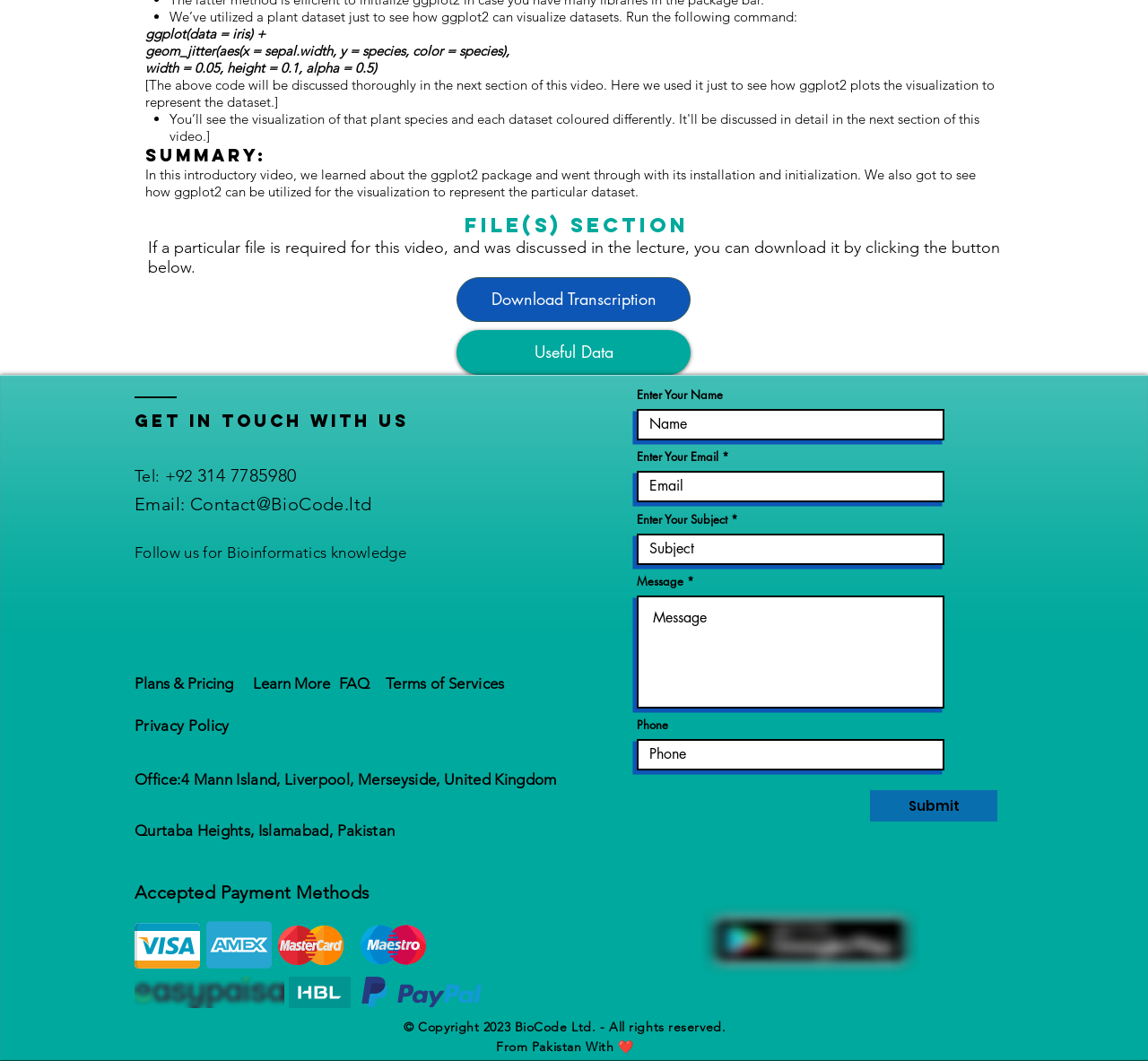Please reply with a single word or brief phrase to the question: 
What is the purpose of the 'Download Transcription' button?

To download transcription